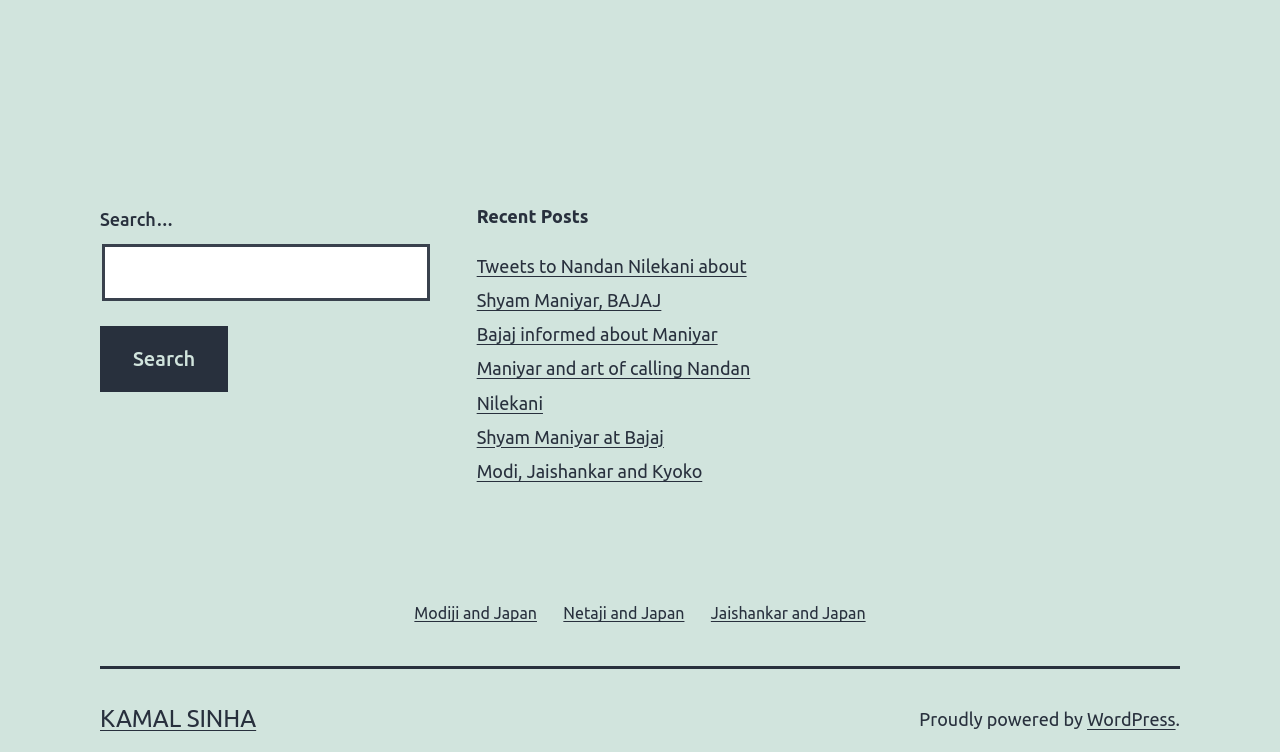Using the information in the image, give a comprehensive answer to the question: 
How many links are under 'Recent Posts'?

Under the 'Recent Posts' section, there are five links: 'Tweets to Nandan Nilekani about Shyam Maniyar, BAJAJ', 'Bajaj informed about Maniyar', 'Maniyar and art of calling Nandan Nilekani', 'Shyam Maniyar at Bajaj', and 'Modi, Jaishankar and Kyoko'.